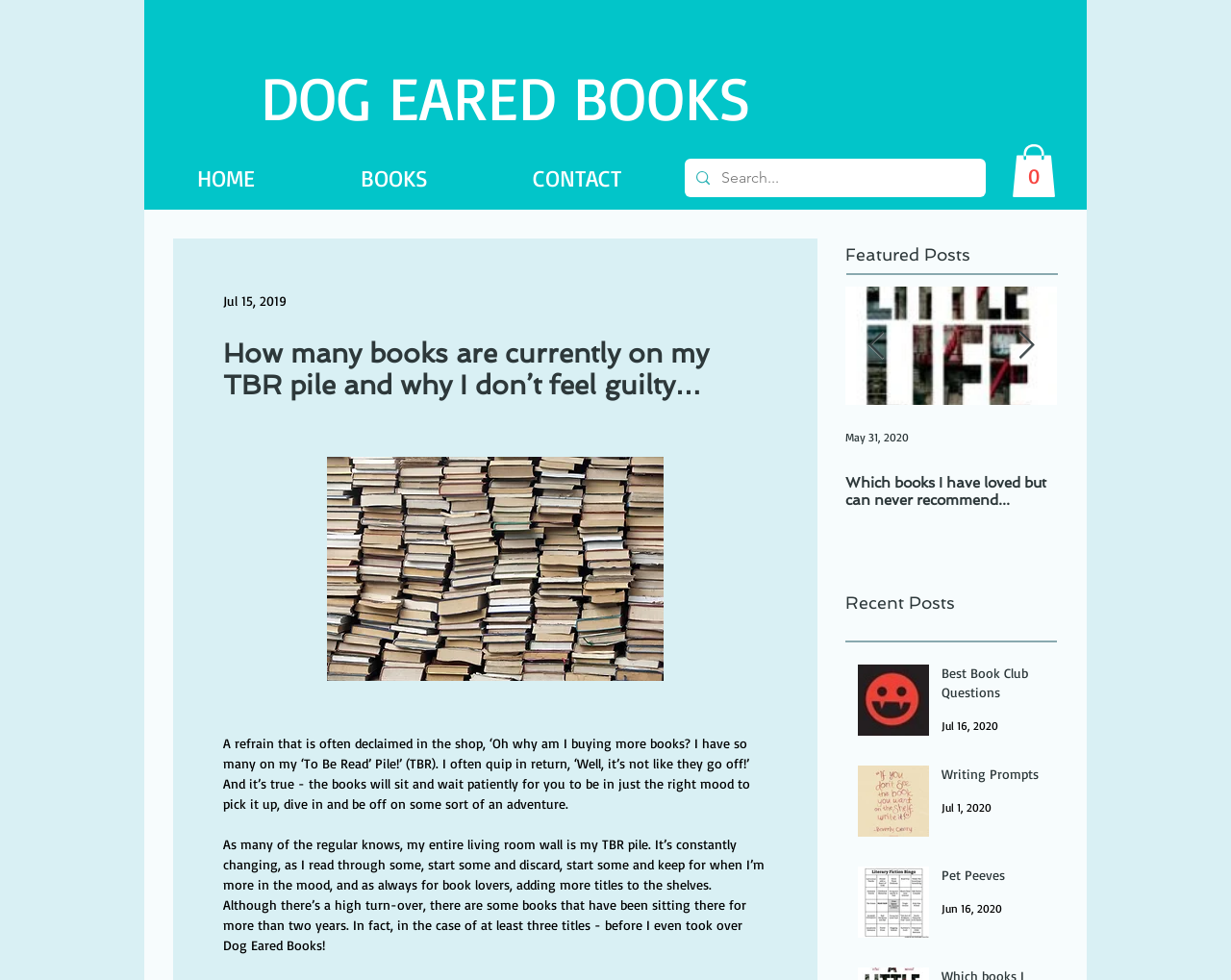What is the name of the website?
Use the information from the screenshot to give a comprehensive response to the question.

The name of the website can be found in the StaticText element with the text 'DOG EARED BOOKS' at the top of the webpage.